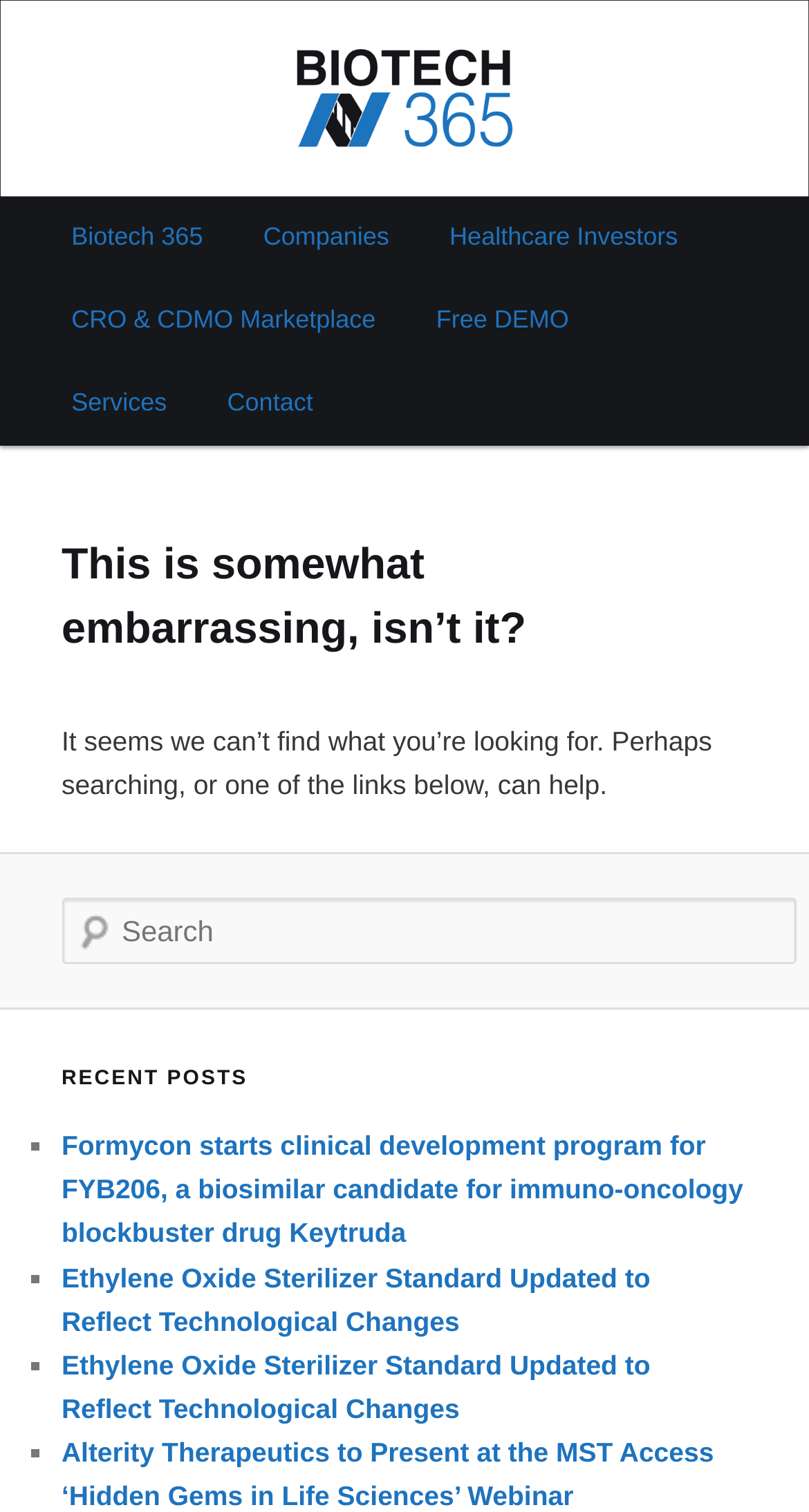Based on the element description parent_node: Biotech 365, identify the bounding box of the UI element in the given webpage screenshot. The coordinates should be in the format (top-left x, top-left y, bottom-right x, bottom-right y) and must be between 0 and 1.

[0.0, 0.0, 1.0, 0.13]